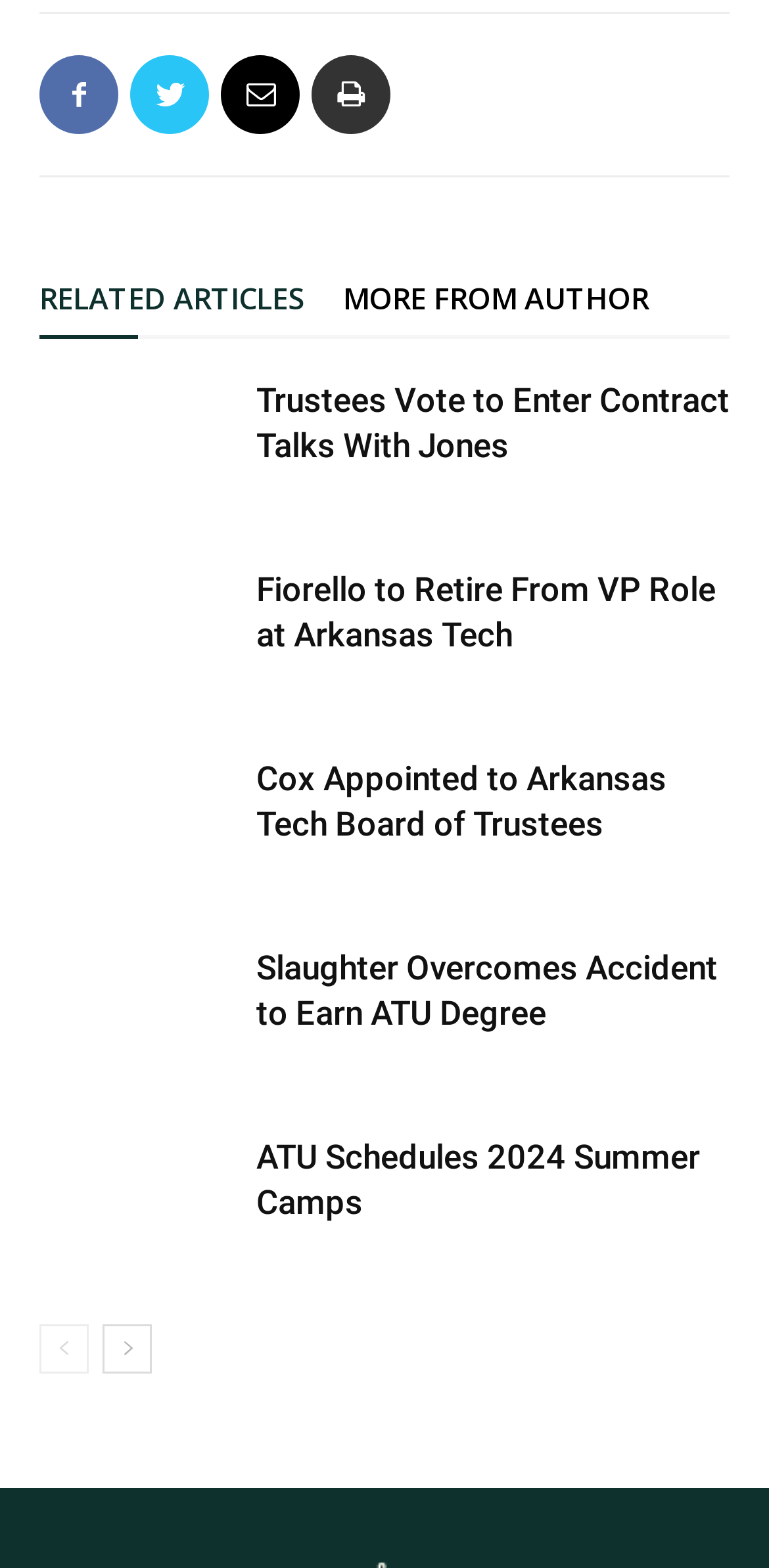Provide a single word or phrase answer to the question: 
What is the name of the person in the first article?

Dr. Russell Jones